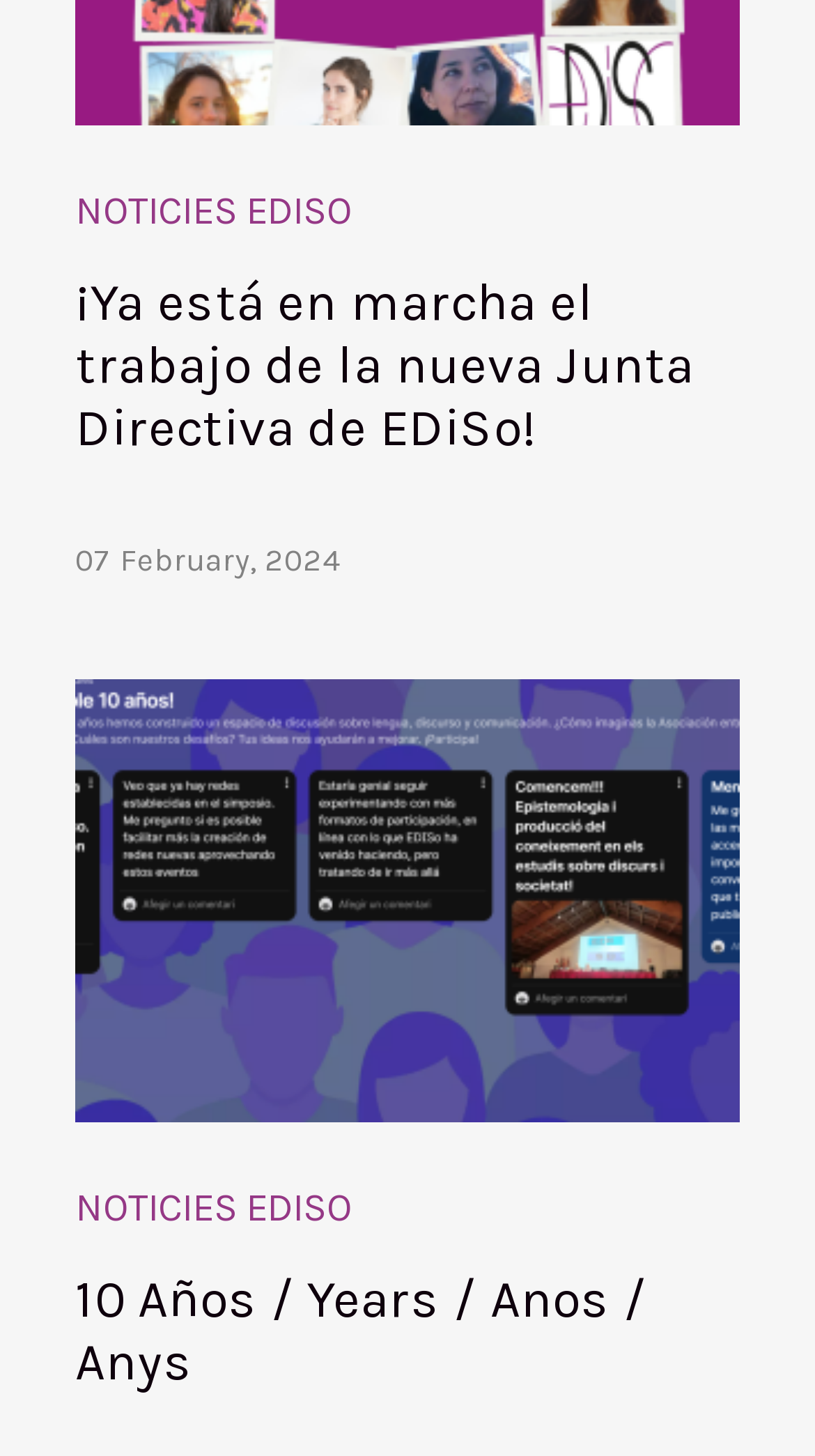Identify the bounding box for the UI element that is described as follows: "parent_node: NOTICIES EDISO".

[0.092, 0.466, 0.908, 0.771]